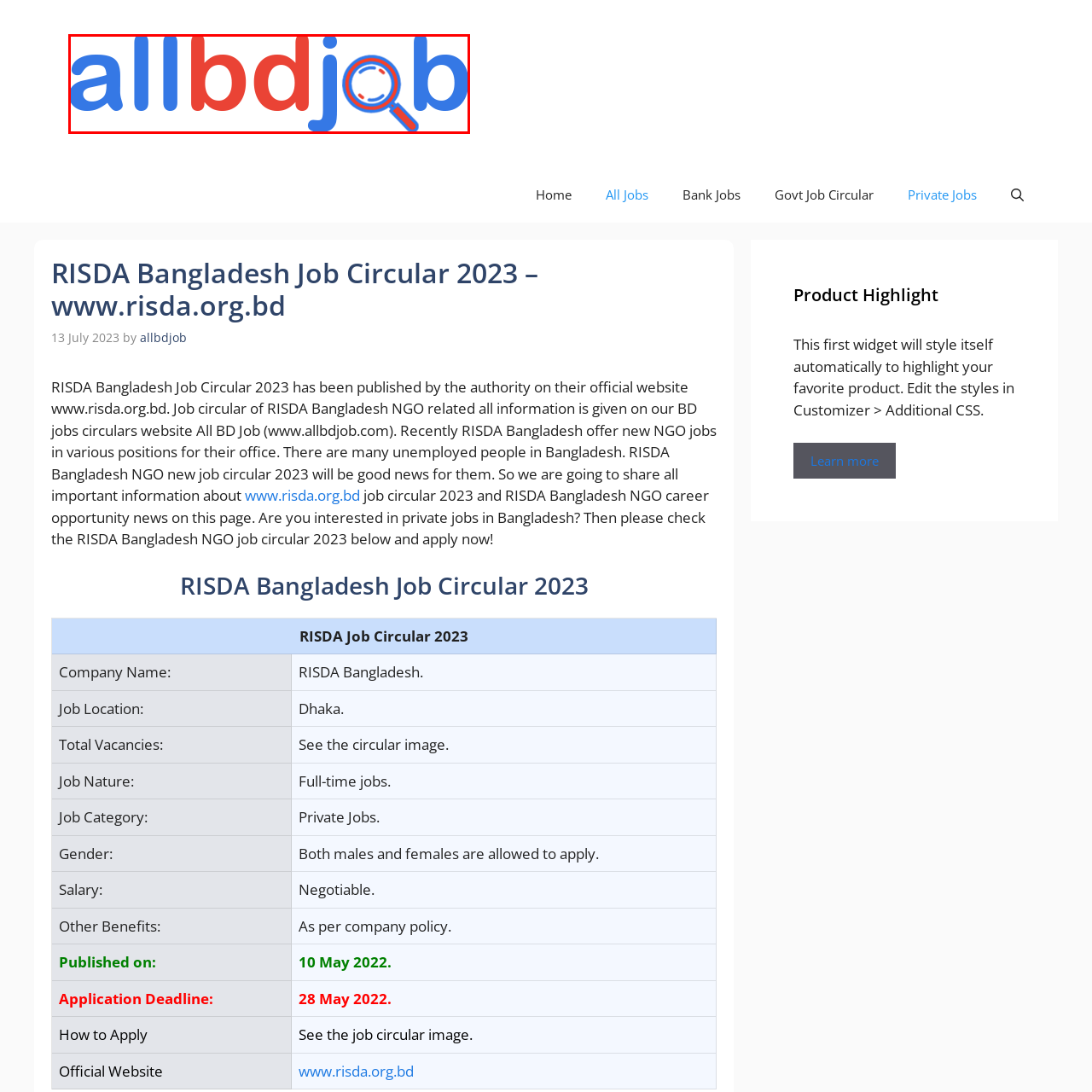Observe the image enclosed by the red rectangle, then respond to the question in one word or phrase:
What is the purpose of the RISDA Bangladesh Job Circular 2023?

to connect unemployed individuals with potential employment